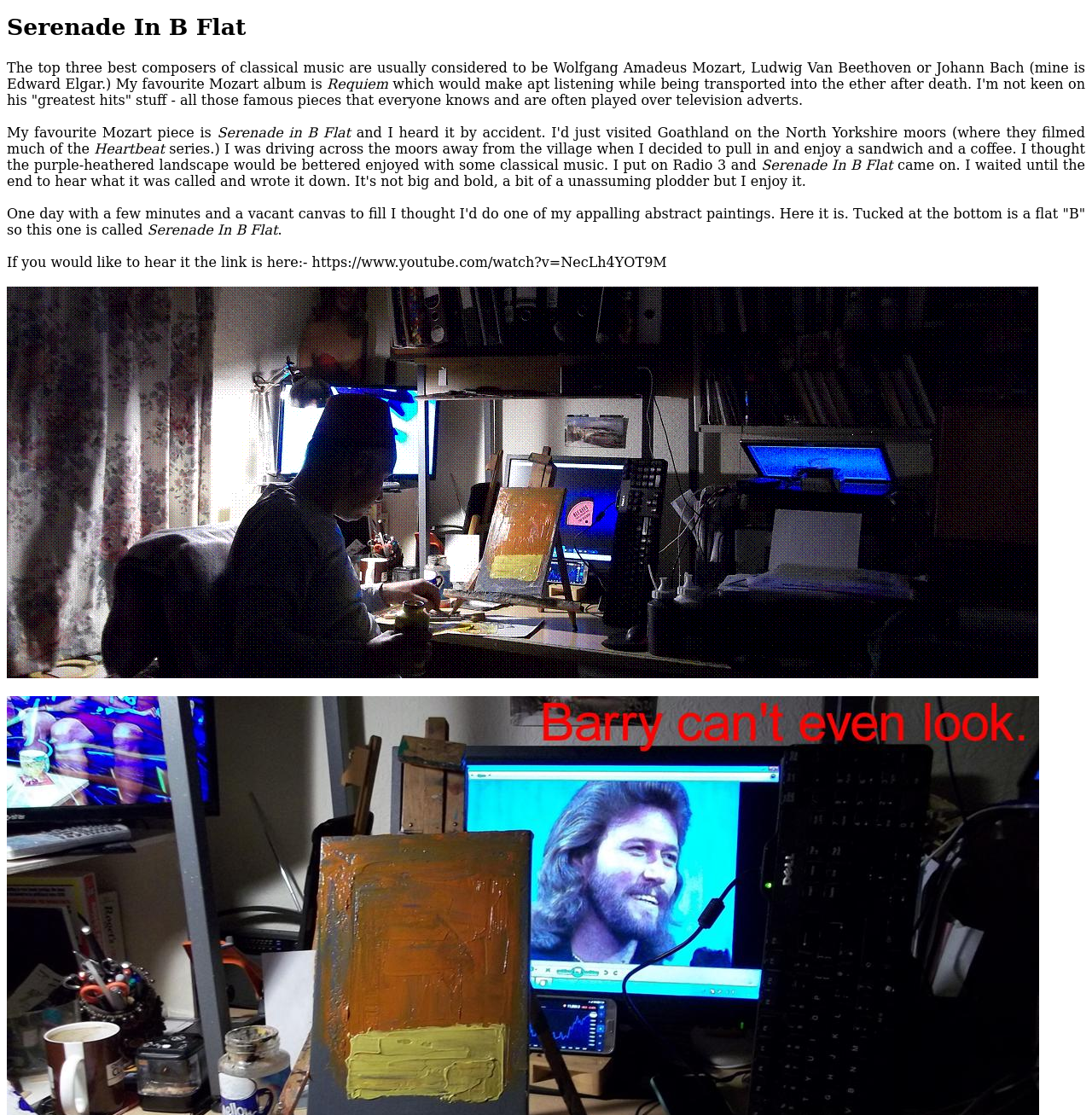Analyze the image and provide a detailed answer to the question: What is the platform where the author shares a link to listen to their favorite Mozart piece?

The author shares a link to listen to their favorite Mozart piece, Serenade In B Flat, on YouTube, with the URL https://www.youtube.com/watch?v=NecLh4YOT9M.